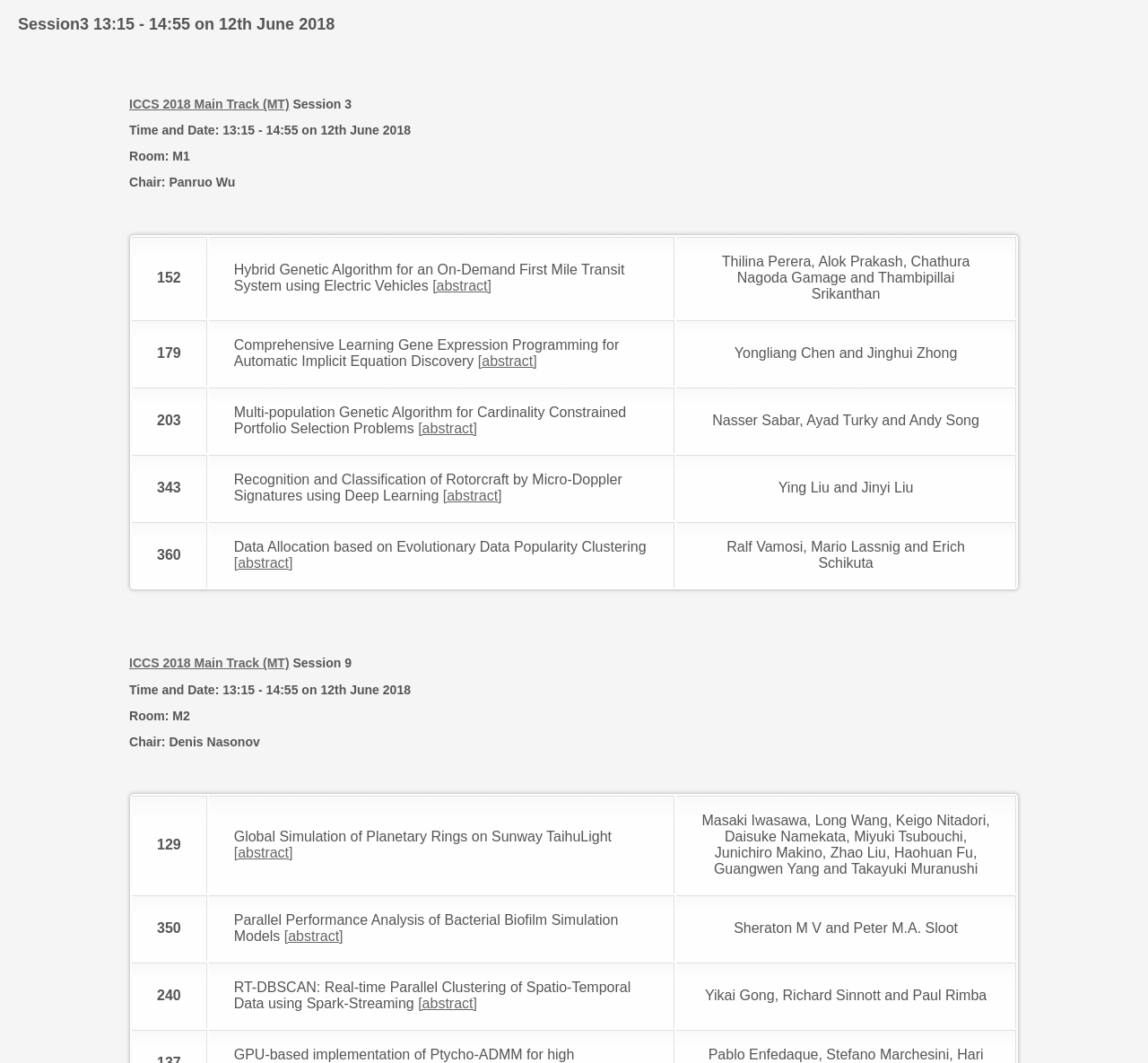Identify the bounding box for the UI element described as: "ICCS 2018 Main Track (MT)". Ensure the coordinates are four float numbers between 0 and 1, formatted as [left, top, right, bottom].

[0.112, 0.091, 0.252, 0.105]